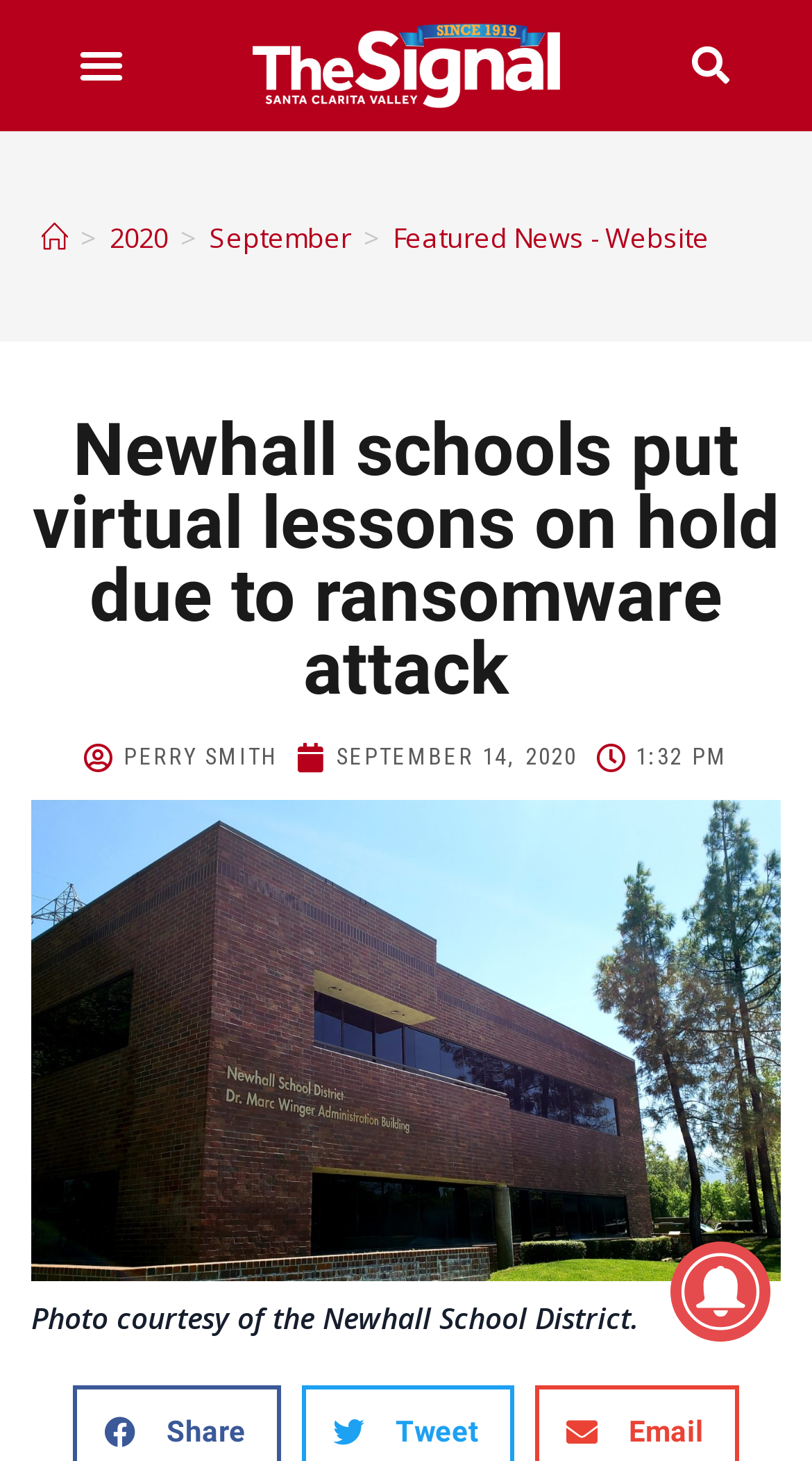Answer the question using only a single word or phrase: 
What is the name of the school district?

Newhall School District